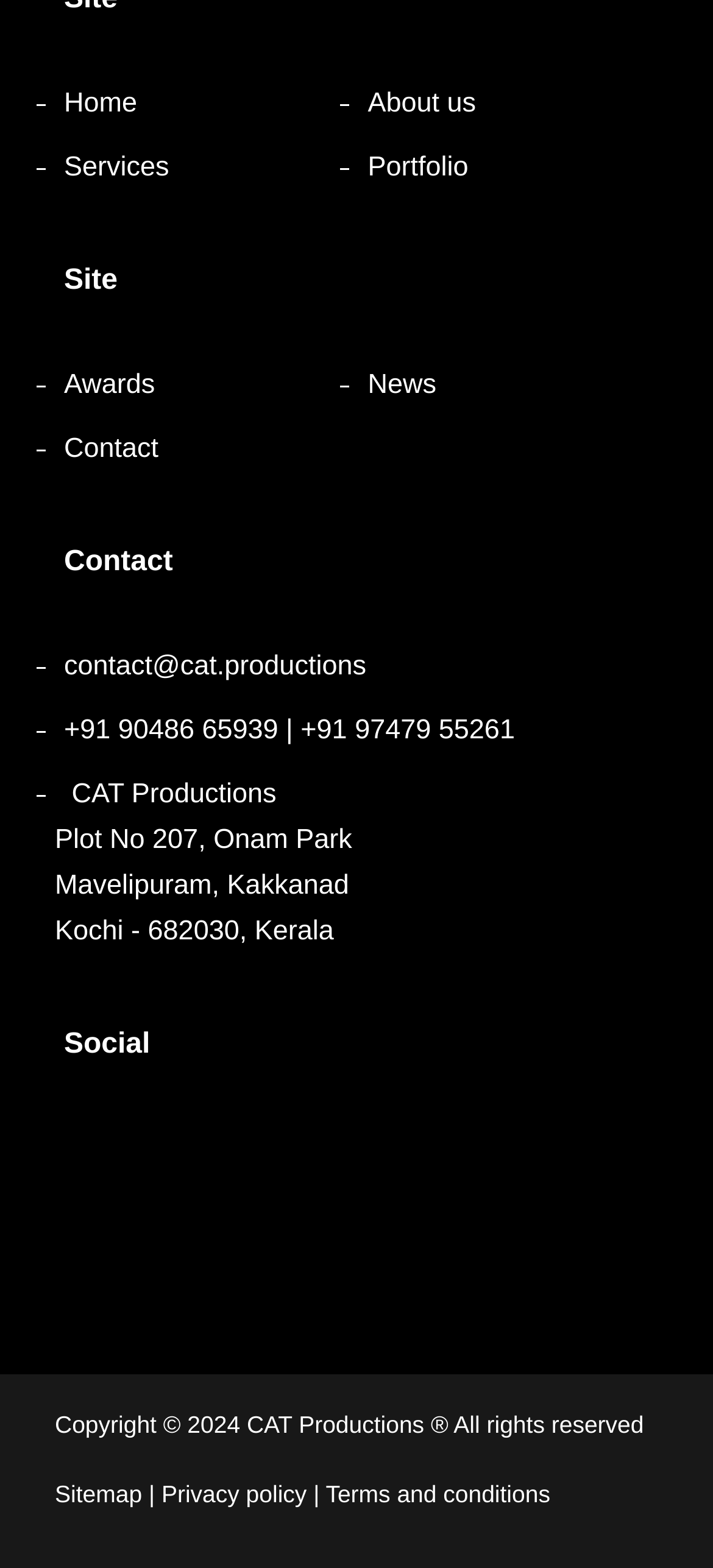Locate the bounding box coordinates of the region to be clicked to comply with the following instruction: "read privacy policy". The coordinates must be four float numbers between 0 and 1, in the form [left, top, right, bottom].

[0.226, 0.944, 0.43, 0.962]